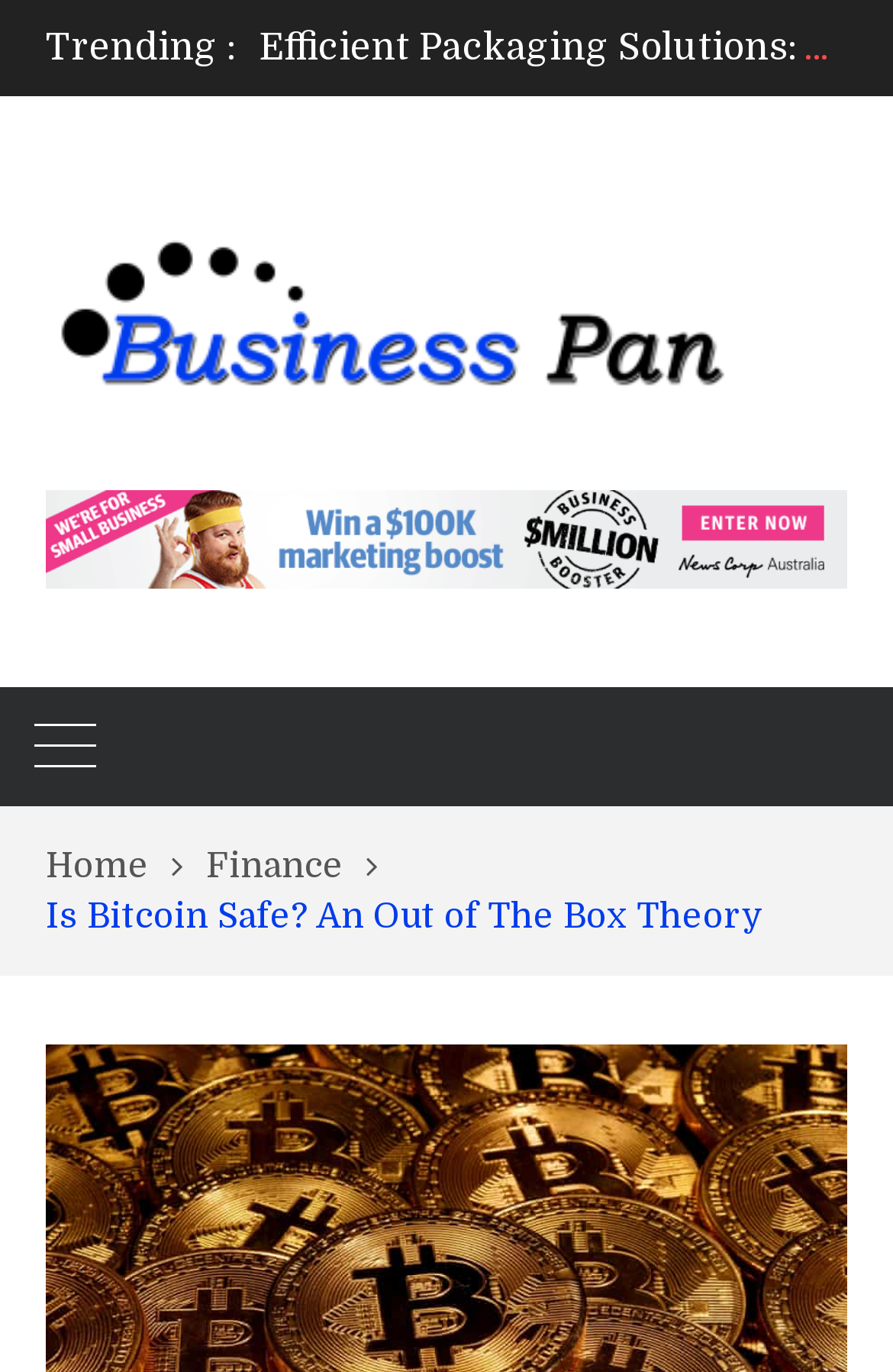Detail the various sections and features of the webpage.

The webpage appears to be an article or blog post titled "Is Bitcoin Safe? An Out of The Box Theory" from the website "Business Pan". At the top of the page, there is a "Trending" label, followed by a live update section that takes up most of the top section of the page. Below this, there is a link to the "Business Pan" website, accompanied by an image of the website's logo.

On the left side of the page, there is a navigation menu labeled "Breadcrumbs" that contains links to "Home" and "Finance" categories. The "Is Bitcoin Safe? An Out of The Box Theory" title is located below the navigation menu, taking up a significant portion of the page.

There is also an unidentified link at the top-left corner of the page, but its purpose is unclear. Overall, the webpage seems to be focused on providing information about Bitcoin and its safety, with a unique perspective or theory.